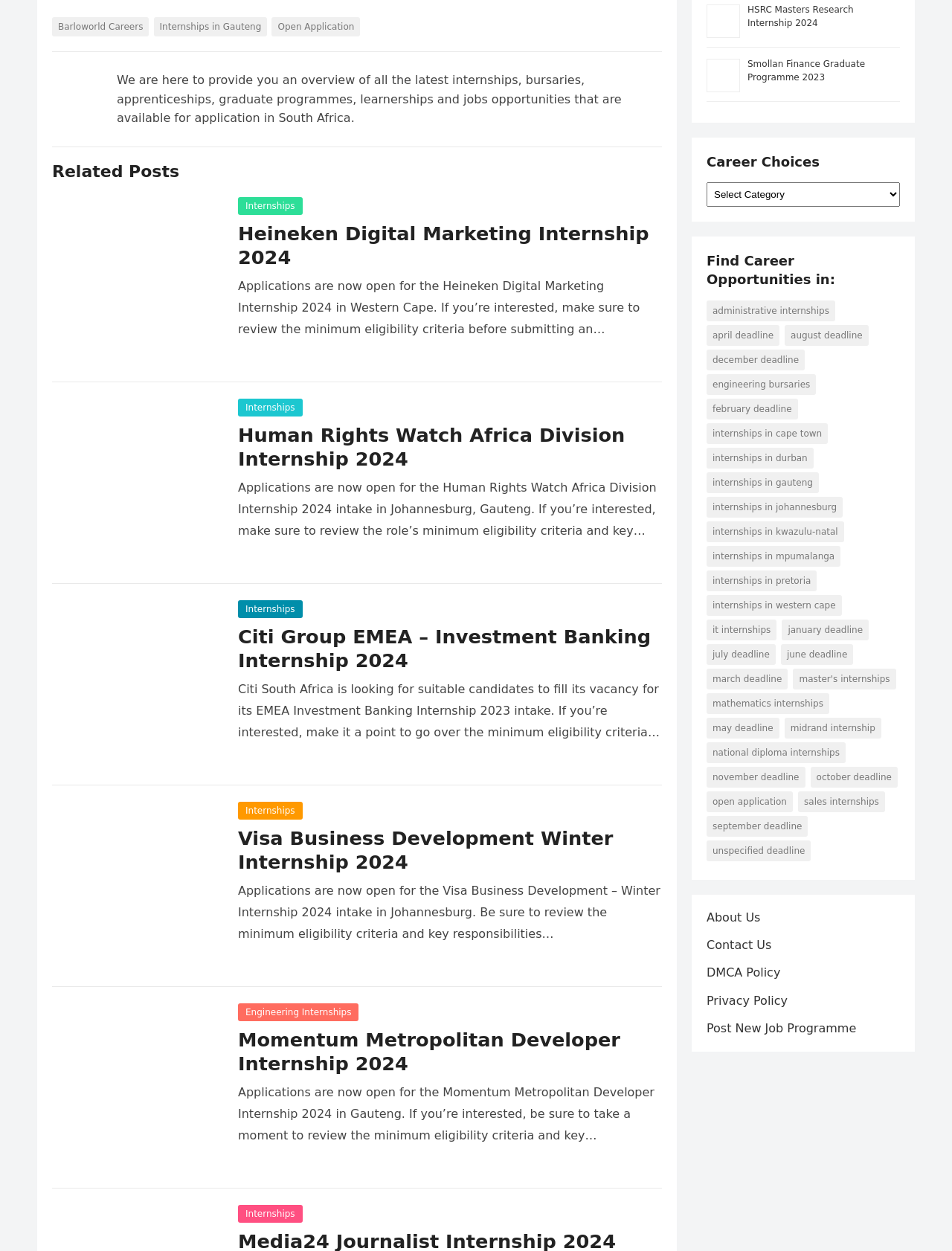Determine the bounding box coordinates of the region that needs to be clicked to achieve the task: "Read the 'We are here to provide you an overview...' text".

[0.123, 0.058, 0.653, 0.1]